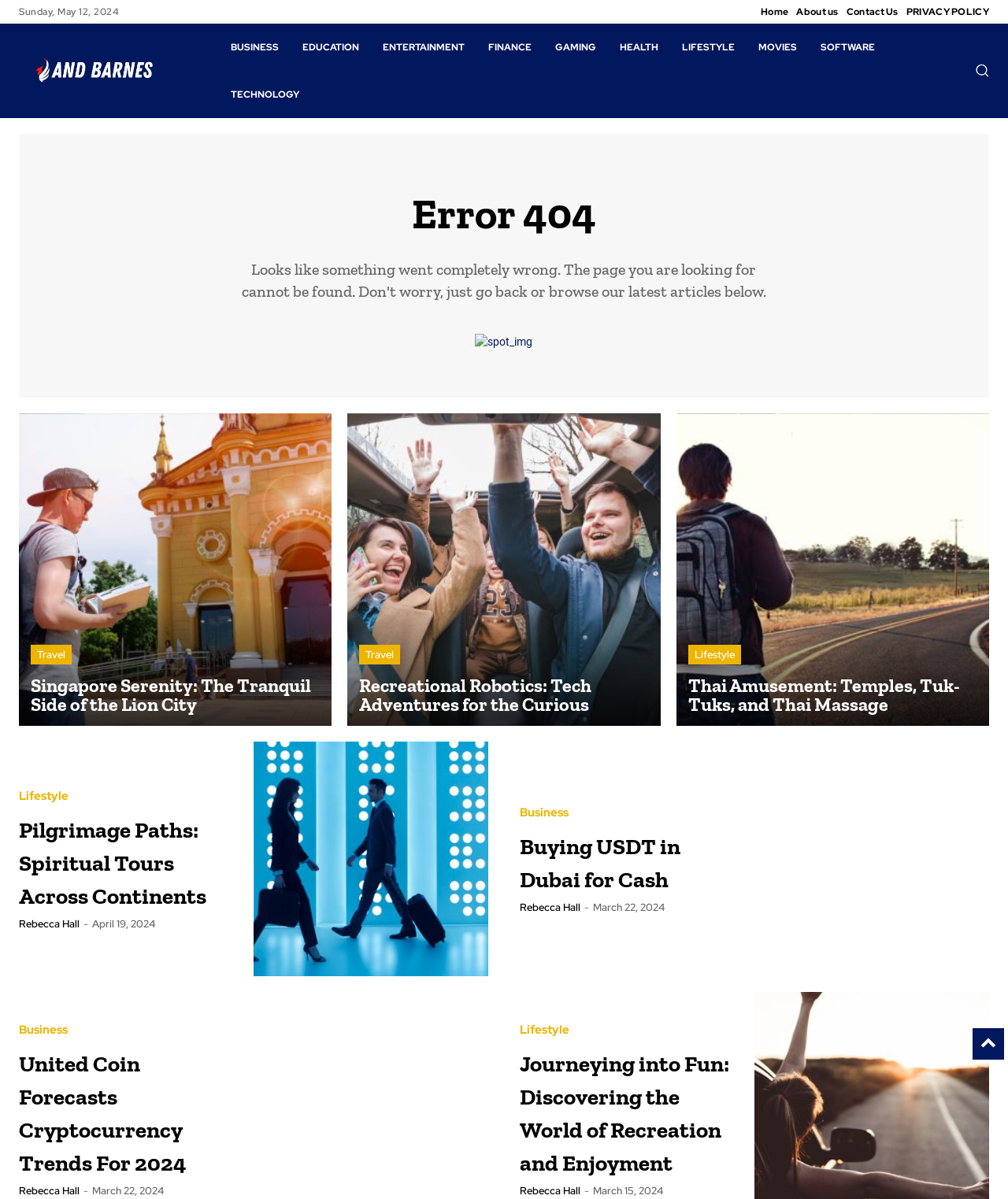Pinpoint the bounding box coordinates of the element to be clicked to execute the instruction: "Log in to the forum".

None